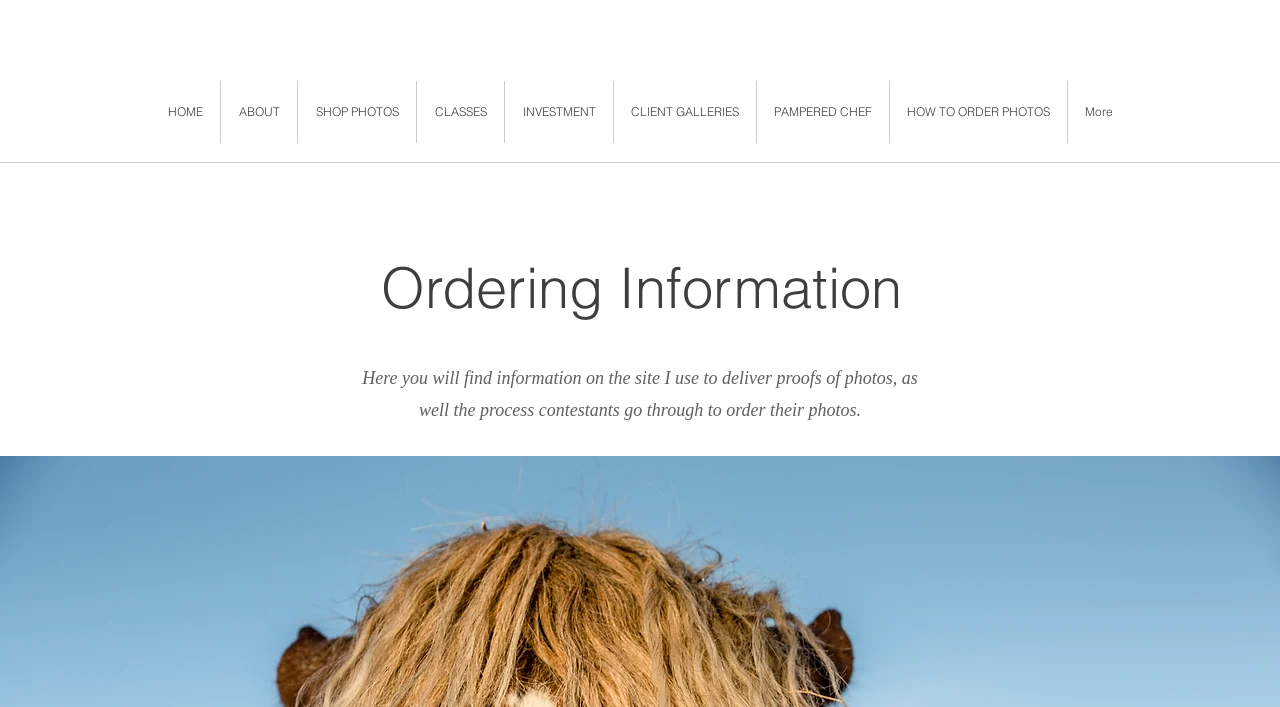Given the description of the UI element: "SHOP PHOTOS", predict the bounding box coordinates in the form of [left, top, right, bottom], with each value being a float between 0 and 1.

[0.233, 0.115, 0.325, 0.202]